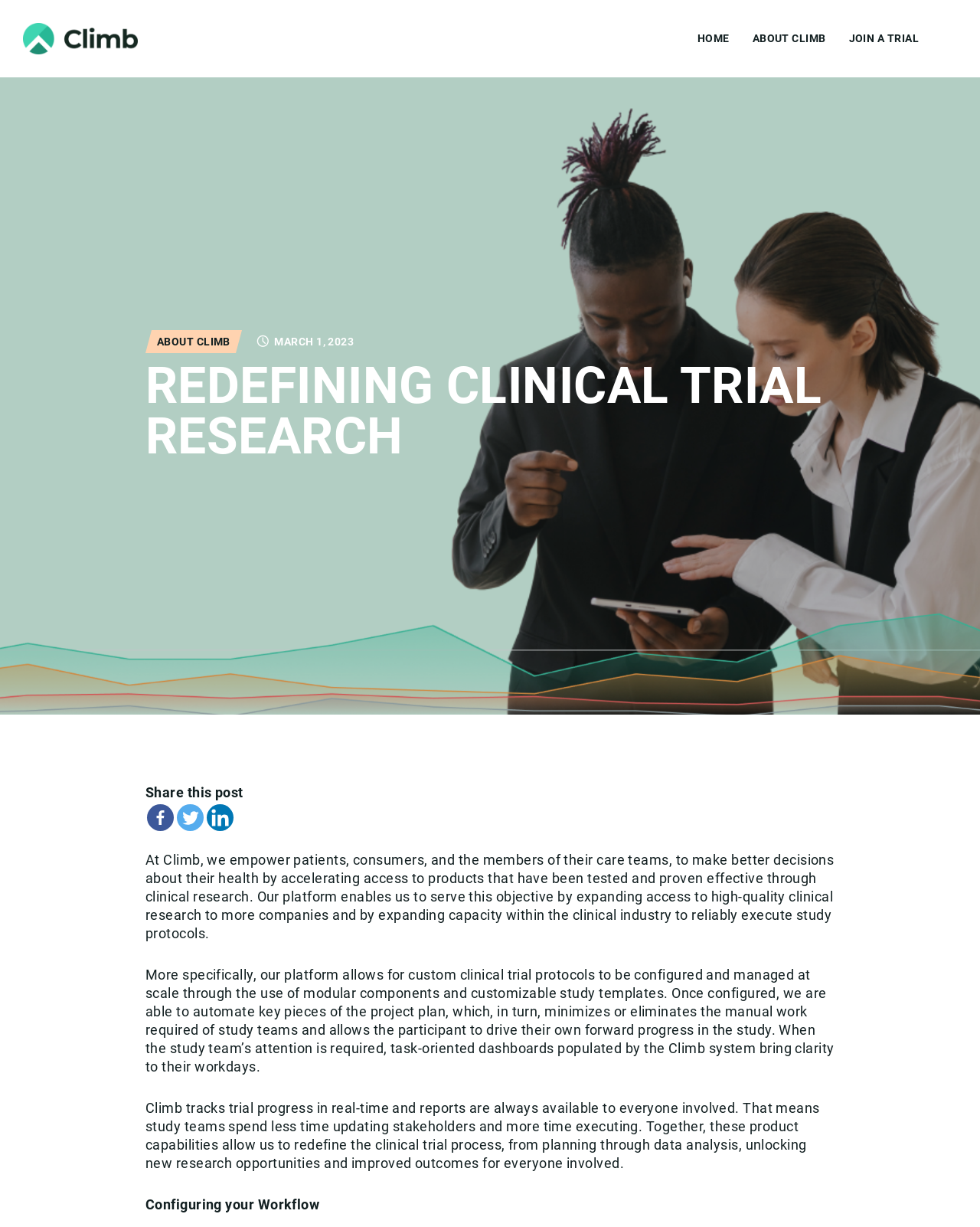Determine the bounding box coordinates for the element that should be clicked to follow this instruction: "Go to the HOME page". The coordinates should be given as four float numbers between 0 and 1, in the format [left, top, right, bottom].

[0.712, 0.026, 0.744, 0.036]